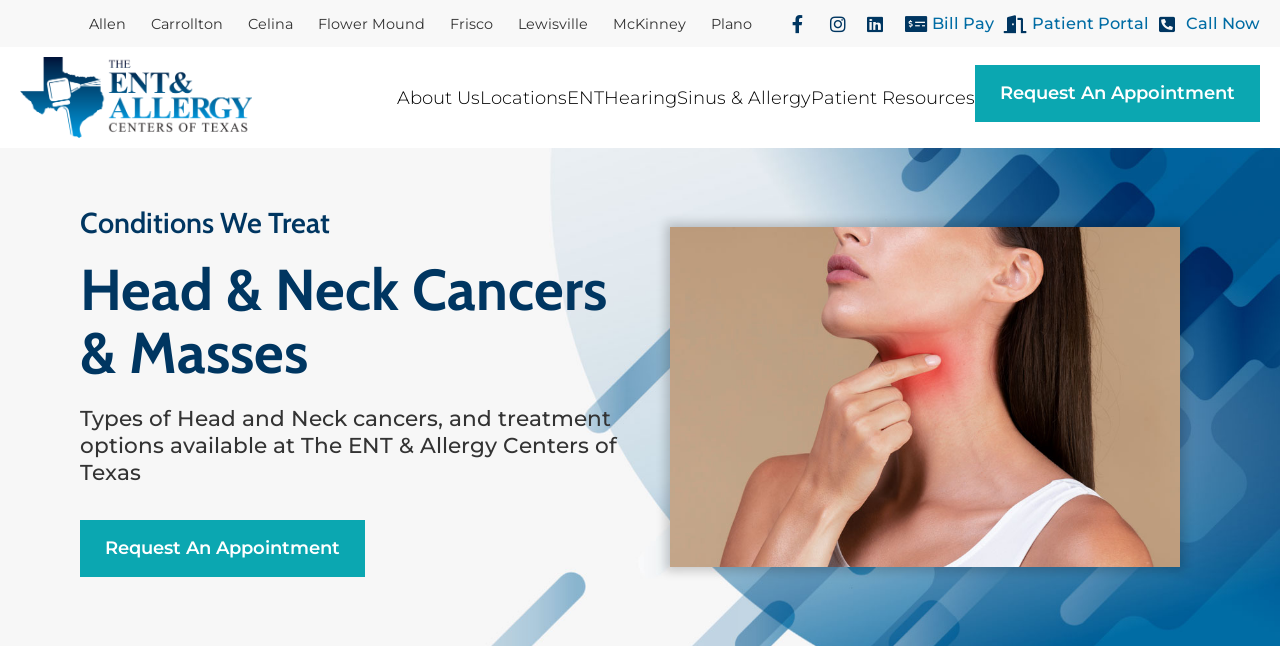Examine the image carefully and respond to the question with a detailed answer: 
What is the main topic of the webpage?

I analyzed the headings and content of the webpage and found that the main topic is related to head and neck cancers, which is also mentioned in the heading 'Head & Neck Cancers & Masses'.